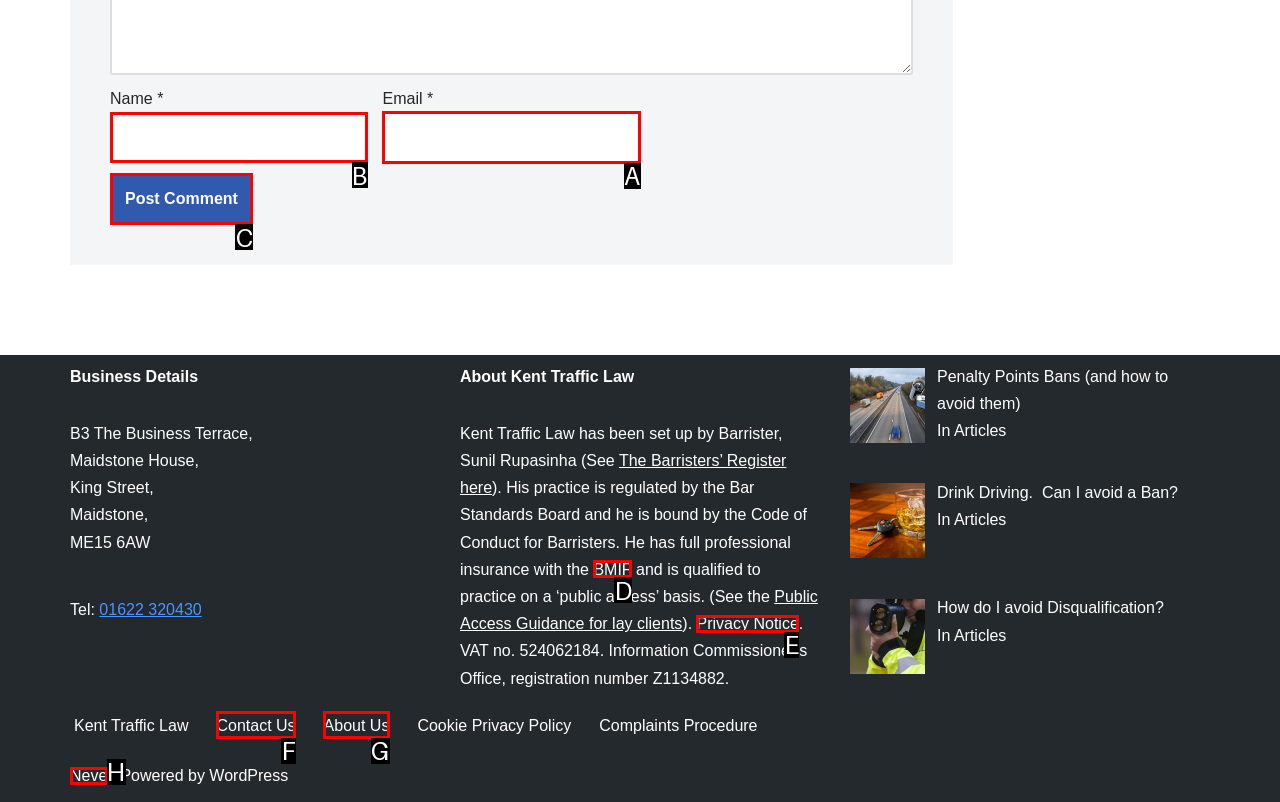Tell me which option I should click to complete the following task: Enter name
Answer with the option's letter from the given choices directly.

B